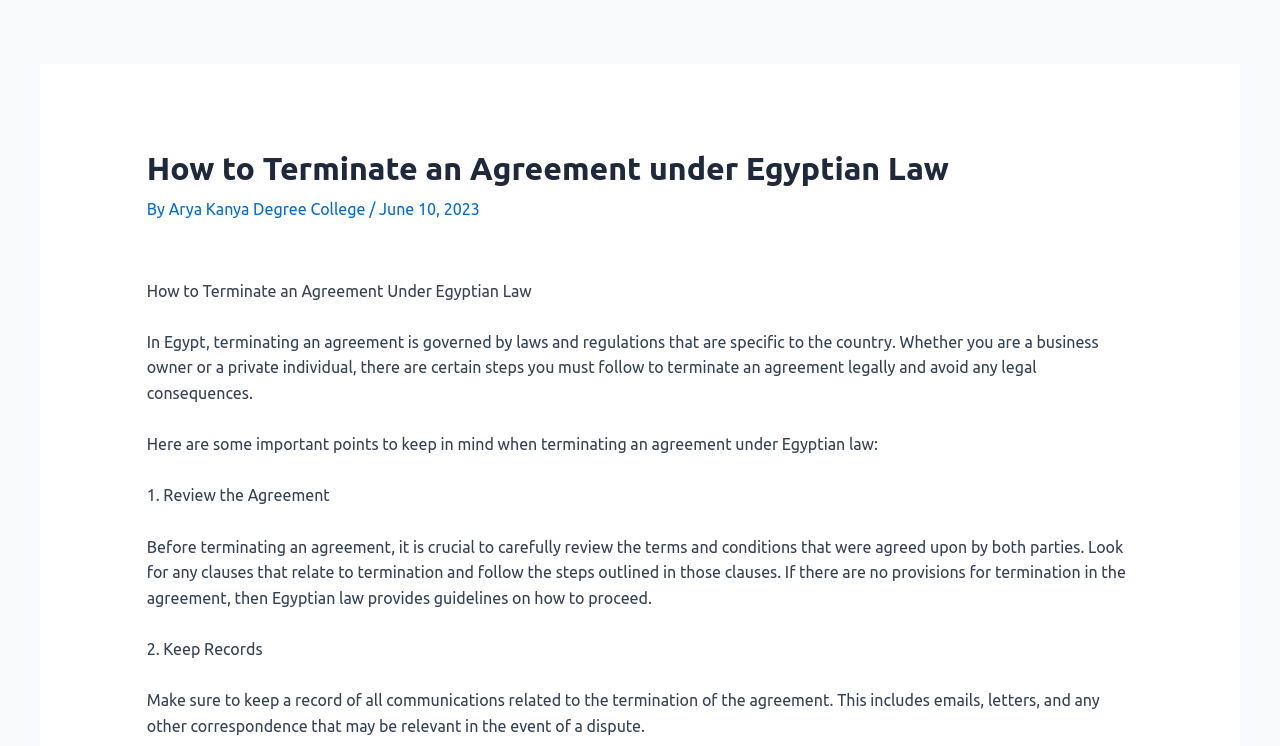Write an extensive caption that covers every aspect of the webpage.

The webpage is about terminating an agreement under Egyptian law, with a focus on the legal aspects and necessary steps to take. At the top, there is a header section that includes the title "How to Terminate an Agreement under Egyptian Law" and a link to "Arya Kanya Degree College" with a date "June 10, 2023" next to it. 

Below the header, there is a main content section that starts with a brief introduction to terminating agreements in Egypt, explaining that it is governed by specific laws and regulations. This introduction is followed by a list of important points to keep in mind when terminating an agreement under Egyptian law. 

The first point, "Review the Agreement", is listed with a brief description explaining the importance of carefully reviewing the terms and conditions of the agreement before terminating it. The second point, "Keep Records", is listed below, emphasizing the need to keep a record of all communications related to the termination of the agreement.